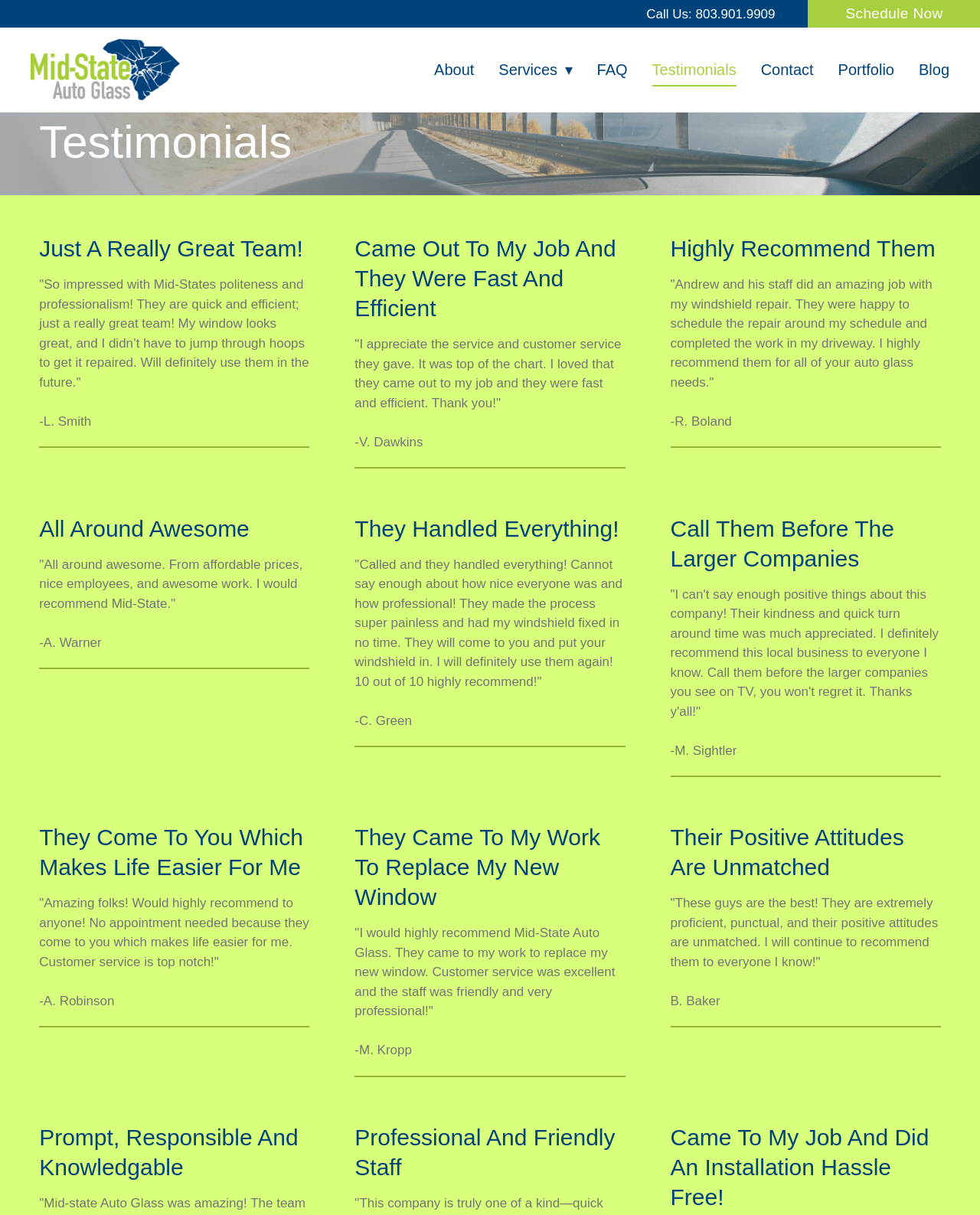How many testimonials are on this page?
Answer with a single word or phrase by referring to the visual content.

9